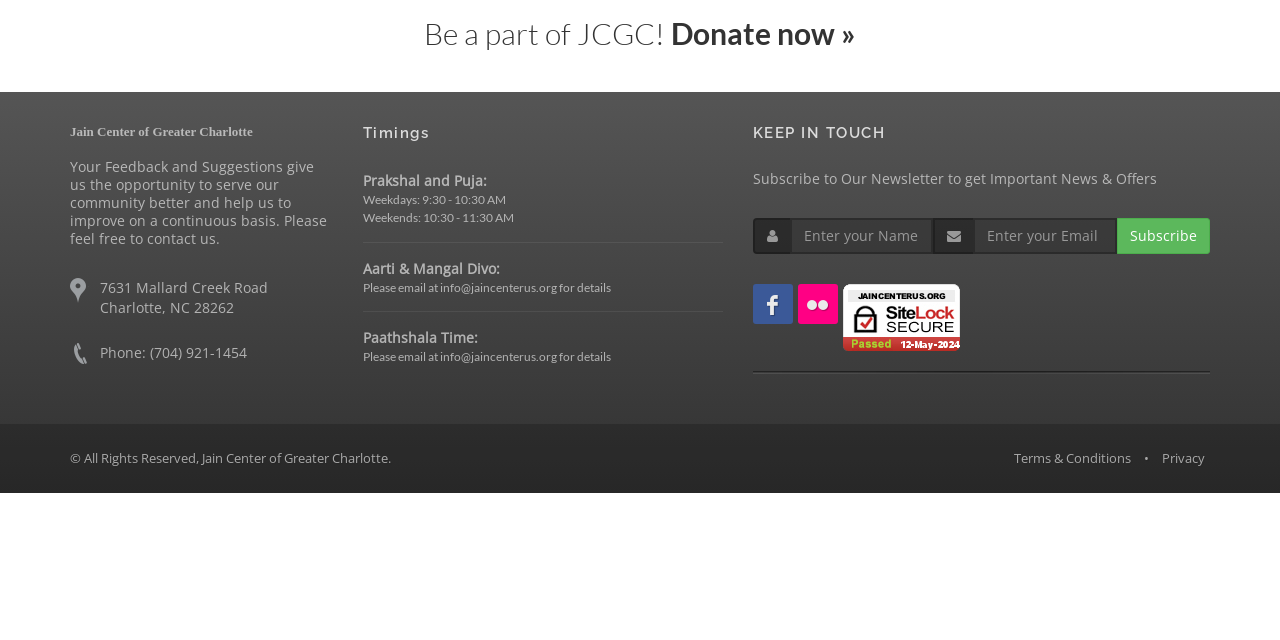Identify the bounding box for the described UI element. Provide the coordinates in (top-left x, top-left y, bottom-right x, bottom-right y) format with values ranging from 0 to 1: (704) 921-1454

[0.117, 0.536, 0.193, 0.565]